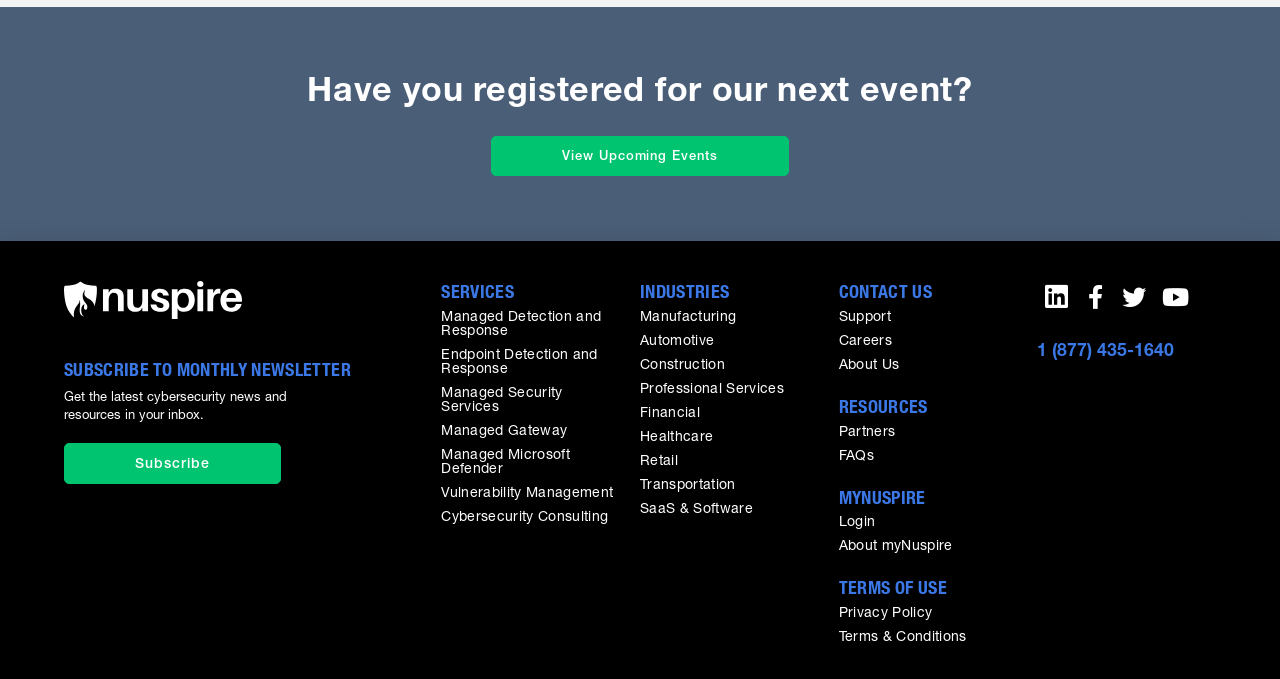Identify the bounding box coordinates of the clickable region required to complete the instruction: "Learn about managed detection and response". The coordinates should be given as four float numbers within the range of 0 and 1, i.e., [left, top, right, bottom].

[0.345, 0.447, 0.484, 0.503]